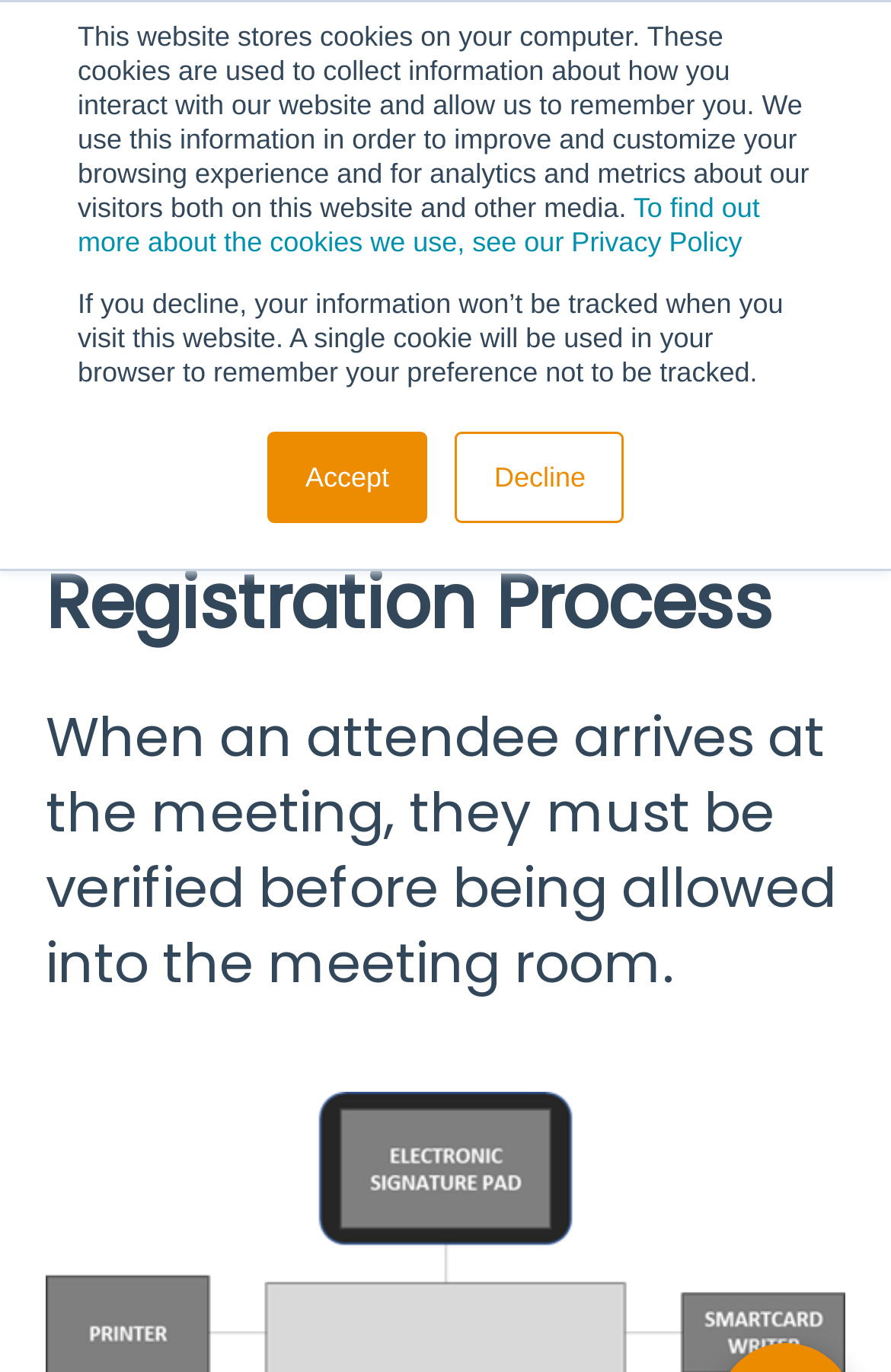Bounding box coordinates should be in the format (top-left x, top-left y, bottom-right x, bottom-right y) and all values should be floating point numbers between 0 and 1. Determine the bounding box coordinate for the UI element described as: Kiosk

[0.0, 0.772, 1.0, 0.819]